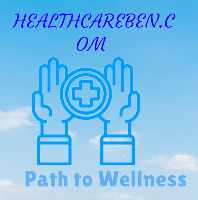Describe all the important aspects and details of the image.

The image features a bright, clear blue sky serving as the backdrop for the logo of "Healthcareben.com." Prominently displayed are two stylized hands forming a circular shape around a medical cross, symbolizing care and support in health. This visual representation is paired with the text "Path to Wellness" beneath the hands, emphasizing the site's focus on health empowerment and dental well-being, particularly in initiatives like the gum monitor for dental replacement wearers. The overall design conveys a sense of hope and guidance towards achieving better health outcomes.